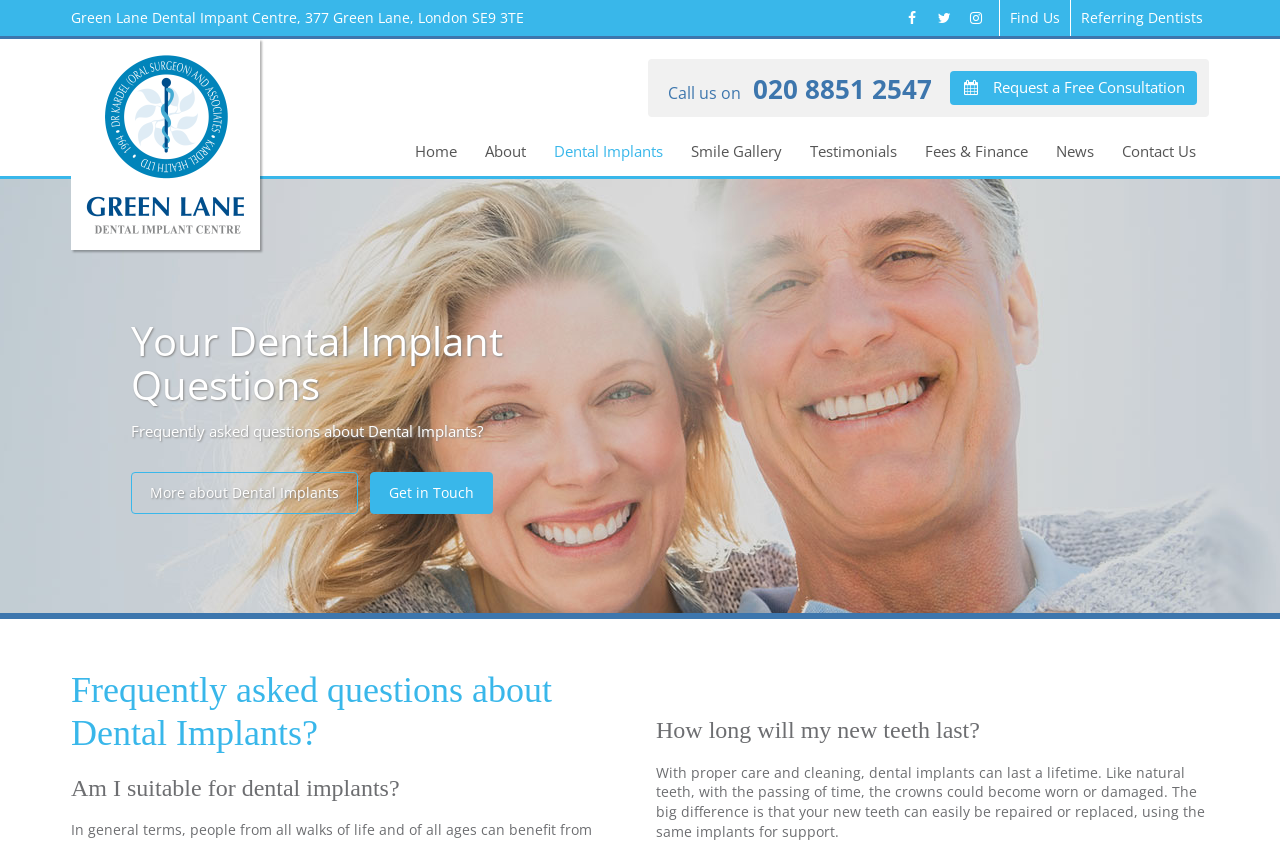Please identify the bounding box coordinates of the element on the webpage that should be clicked to follow this instruction: "Request a Free Consultation". The bounding box coordinates should be given as four float numbers between 0 and 1, formatted as [left, top, right, bottom].

[0.742, 0.084, 0.935, 0.124]